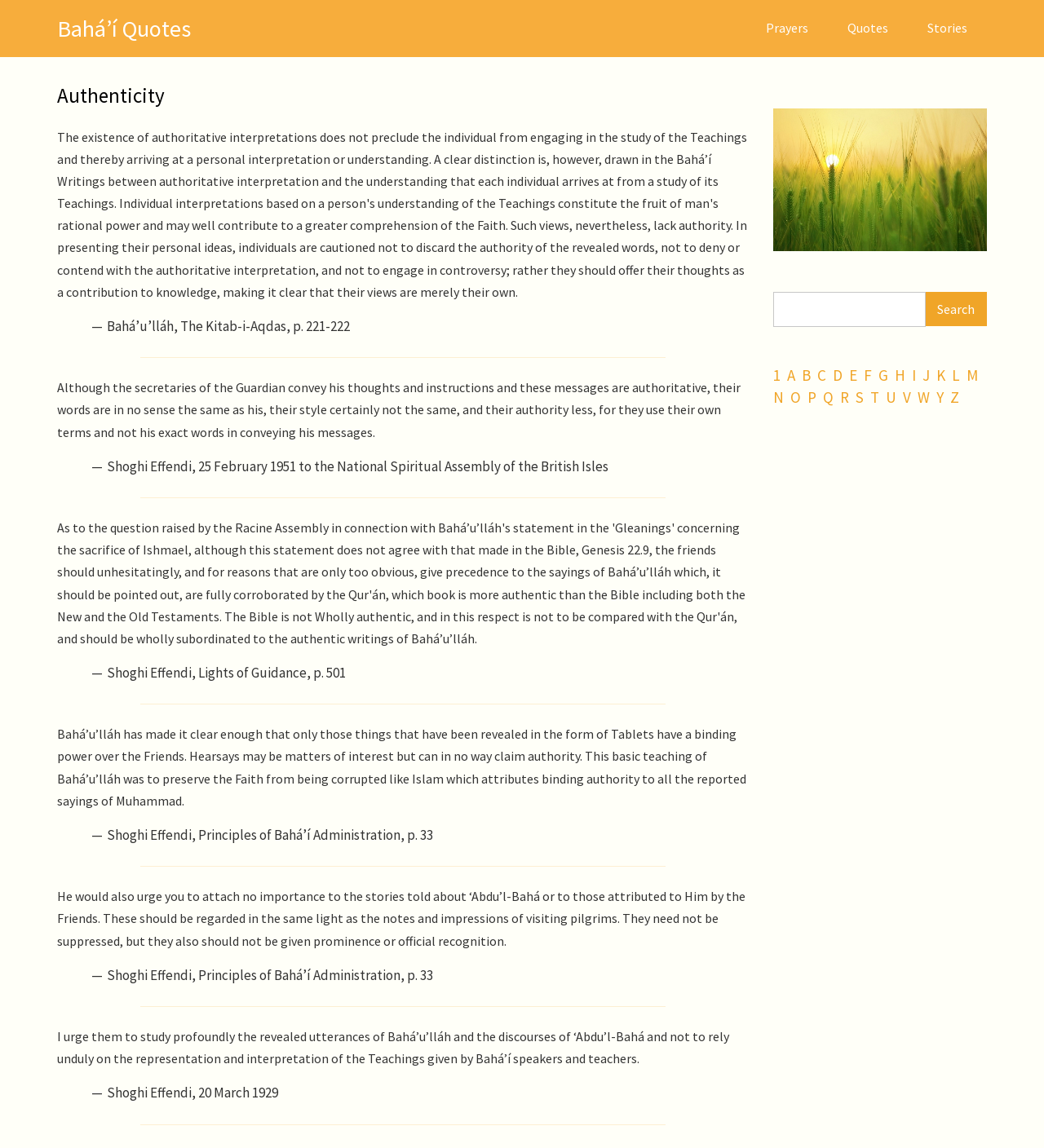Locate the bounding box coordinates of the clickable area to execute the instruction: "Read quote from Bahá’u’lláh". Provide the coordinates as four float numbers between 0 and 1, represented as [left, top, right, bottom].

[0.103, 0.276, 0.335, 0.292]